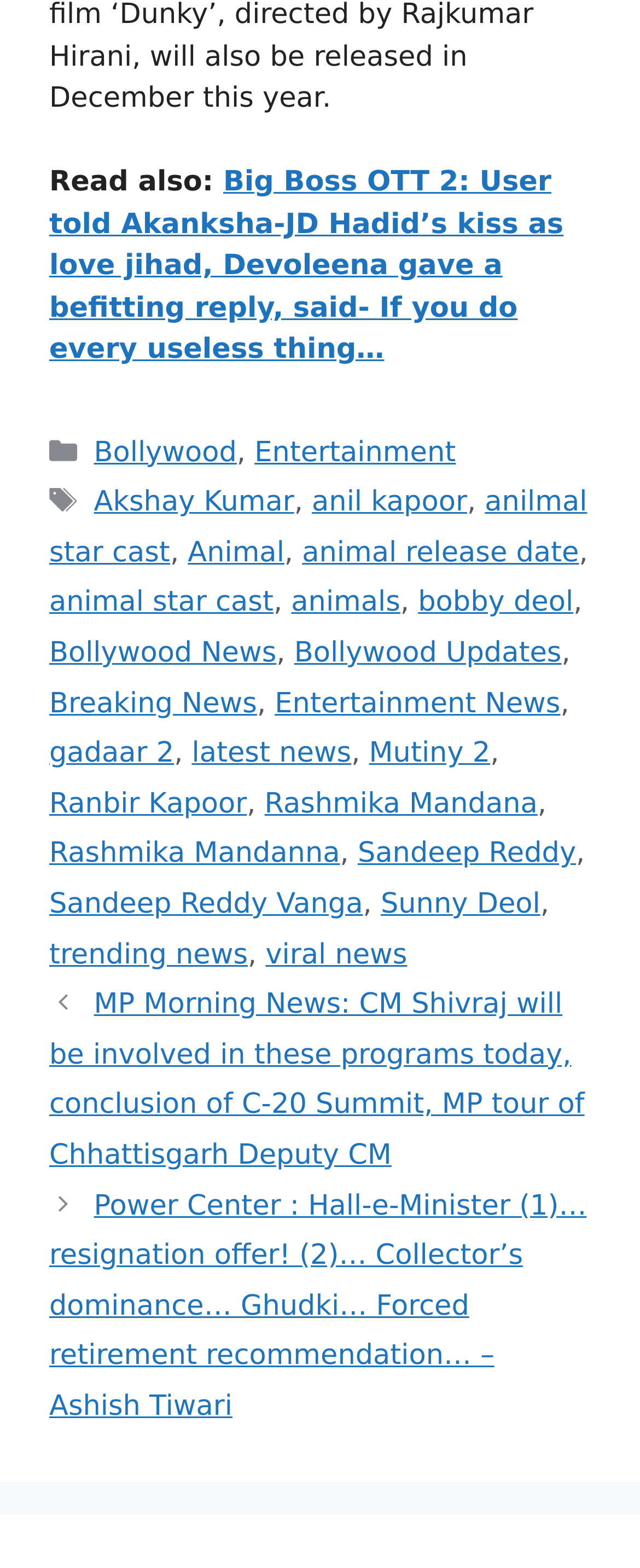Identify the bounding box coordinates necessary to click and complete the given instruction: "Search for laser tag".

None